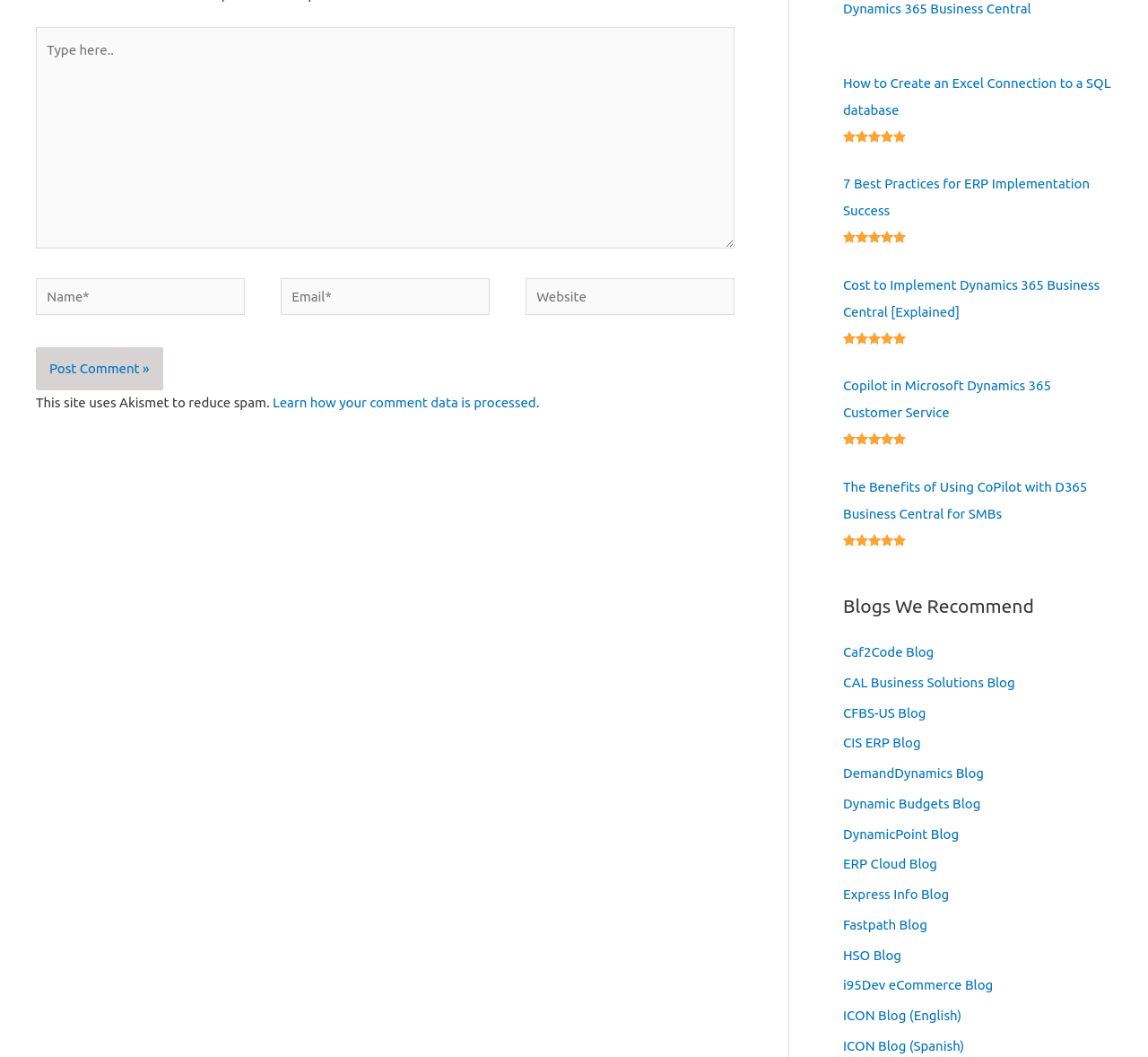Highlight the bounding box coordinates of the region I should click on to meet the following instruction: "Enter your name".

[0.031, 0.263, 0.213, 0.298]